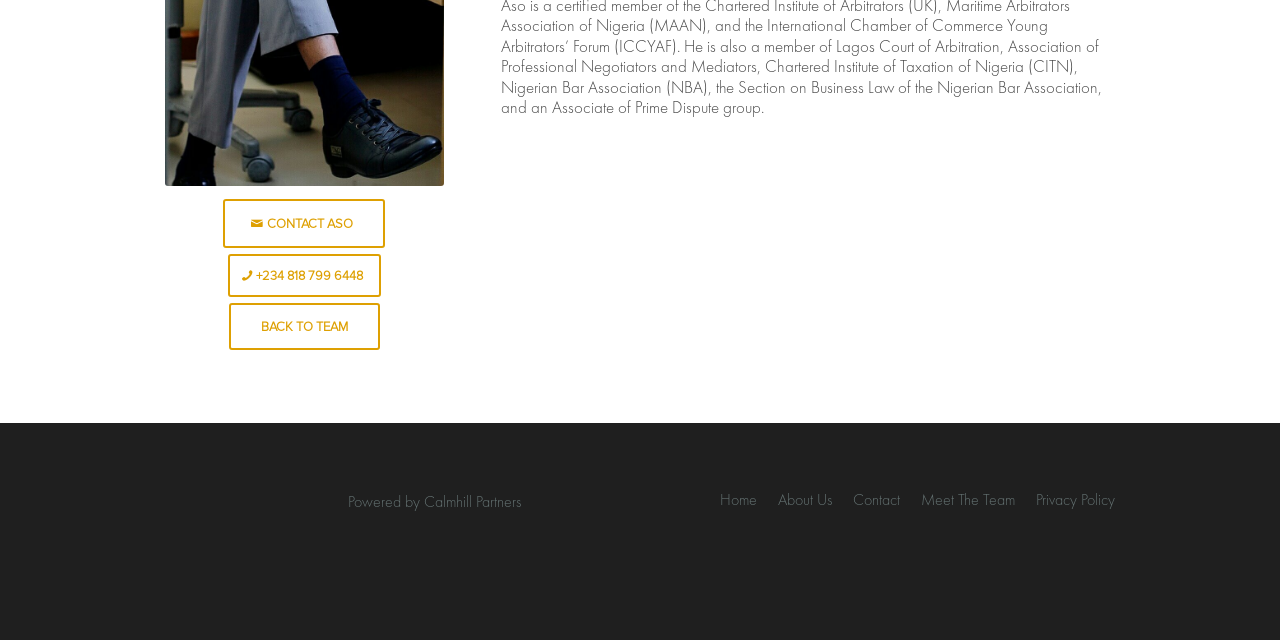Determine the bounding box coordinates for the UI element matching this description: "Contact".

[0.666, 0.77, 0.703, 0.795]